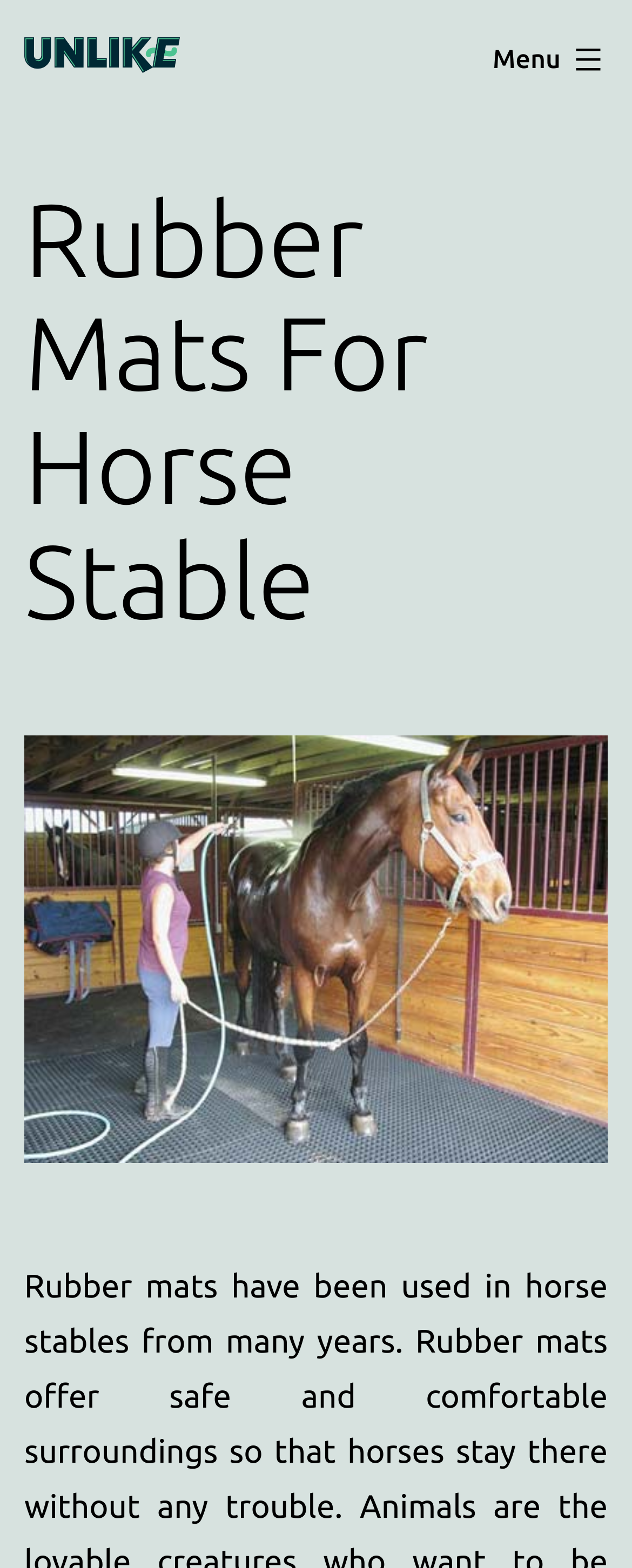Identify and extract the main heading from the webpage.

Rubber Mats For Horse Stable